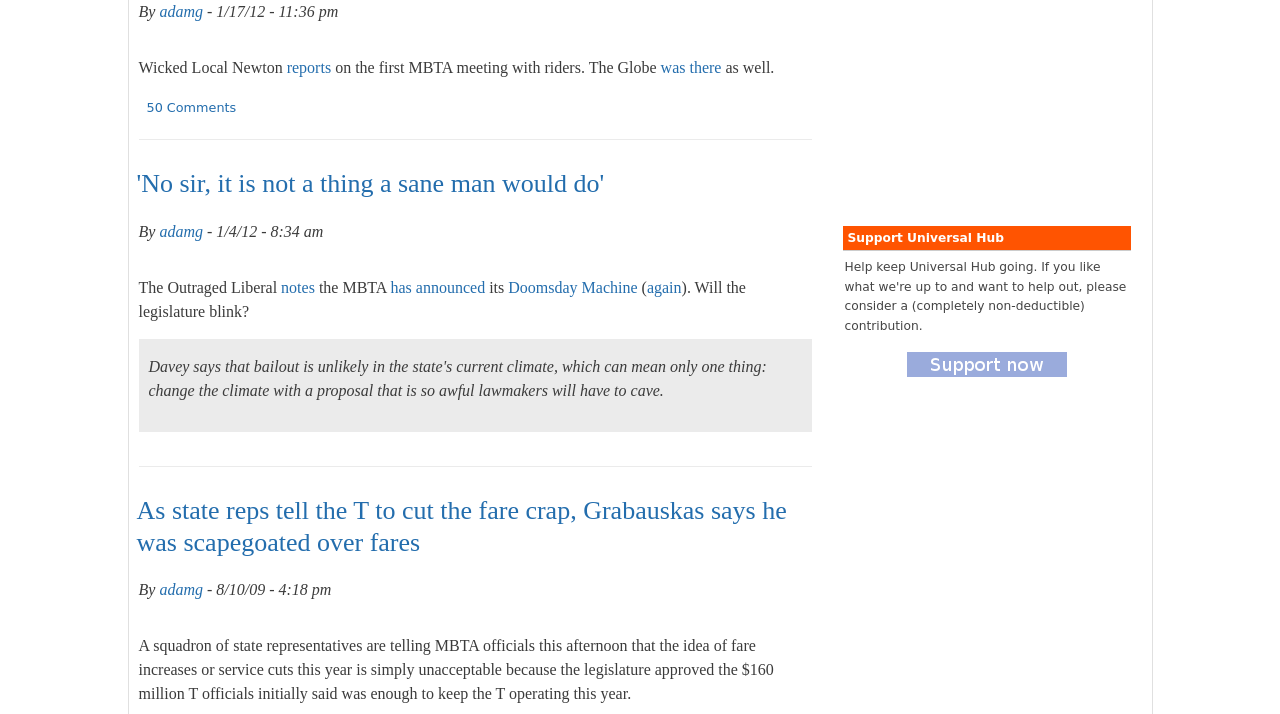Locate the bounding box coordinates for the element described below: "Disorders of Nutritional Status". The coordinates must be four float values between 0 and 1, formatted as [left, top, right, bottom].

None